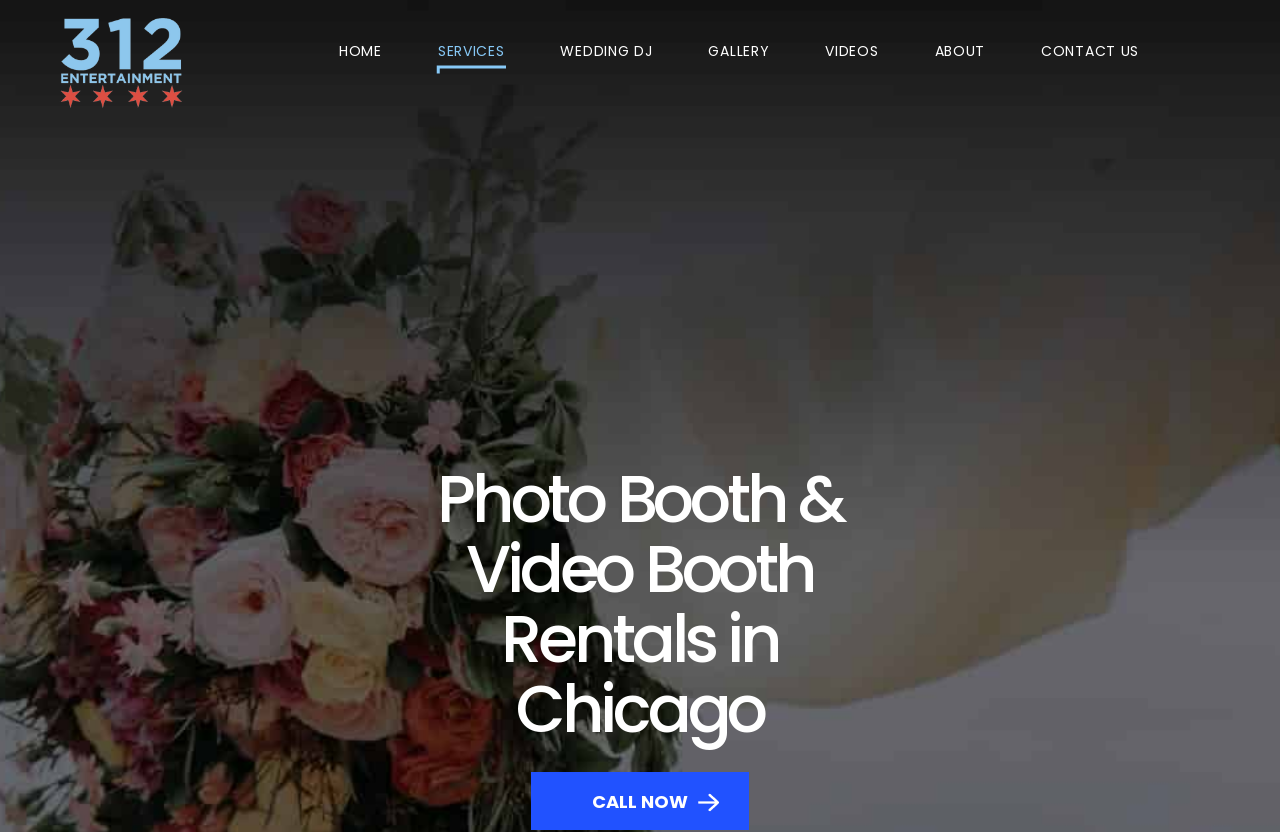How many navigation links are there?
Based on the screenshot, respond with a single word or phrase.

8